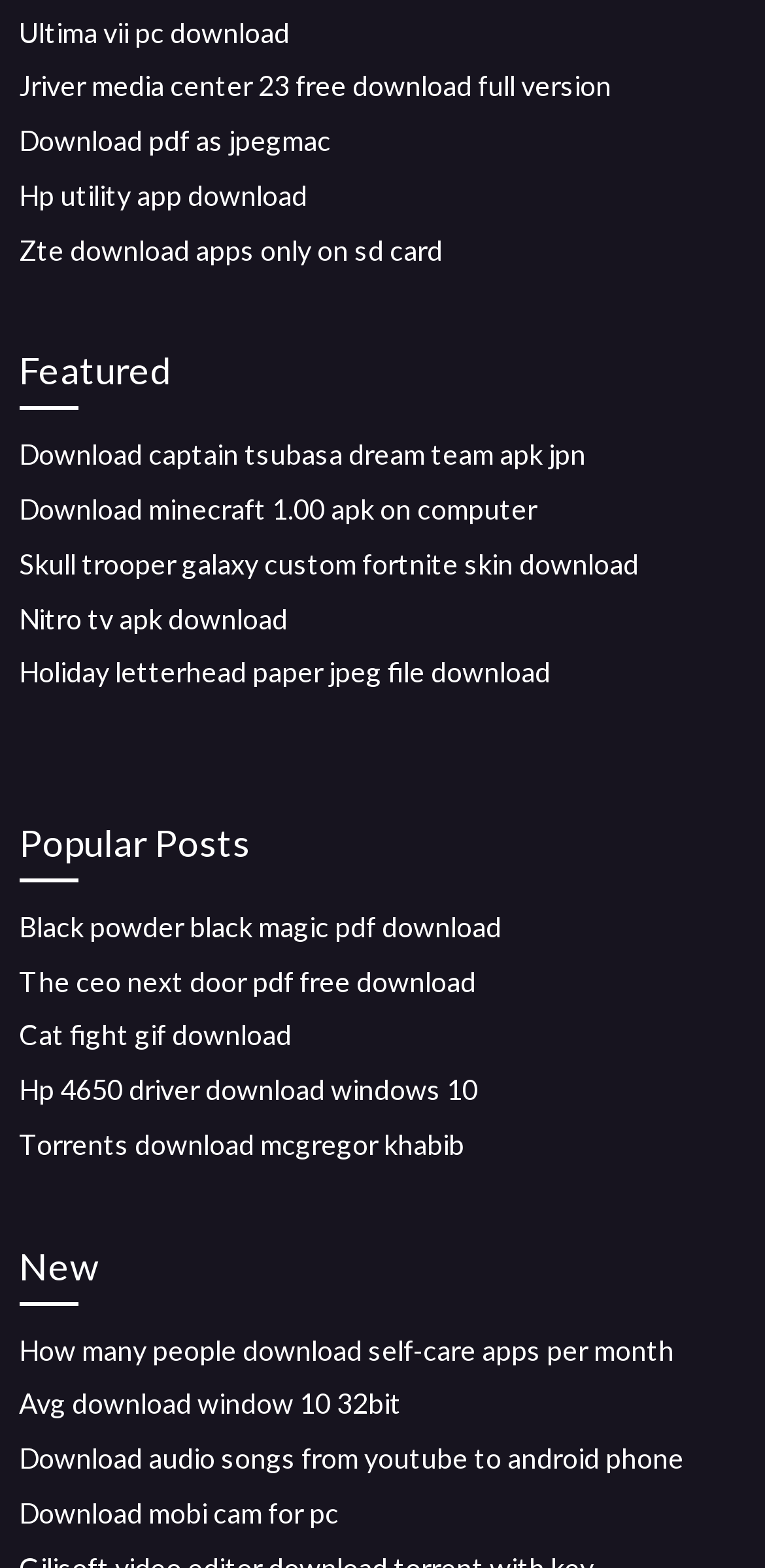Locate the bounding box of the UI element based on this description: "Menu". Provide four float numbers between 0 and 1 as [left, top, right, bottom].

None